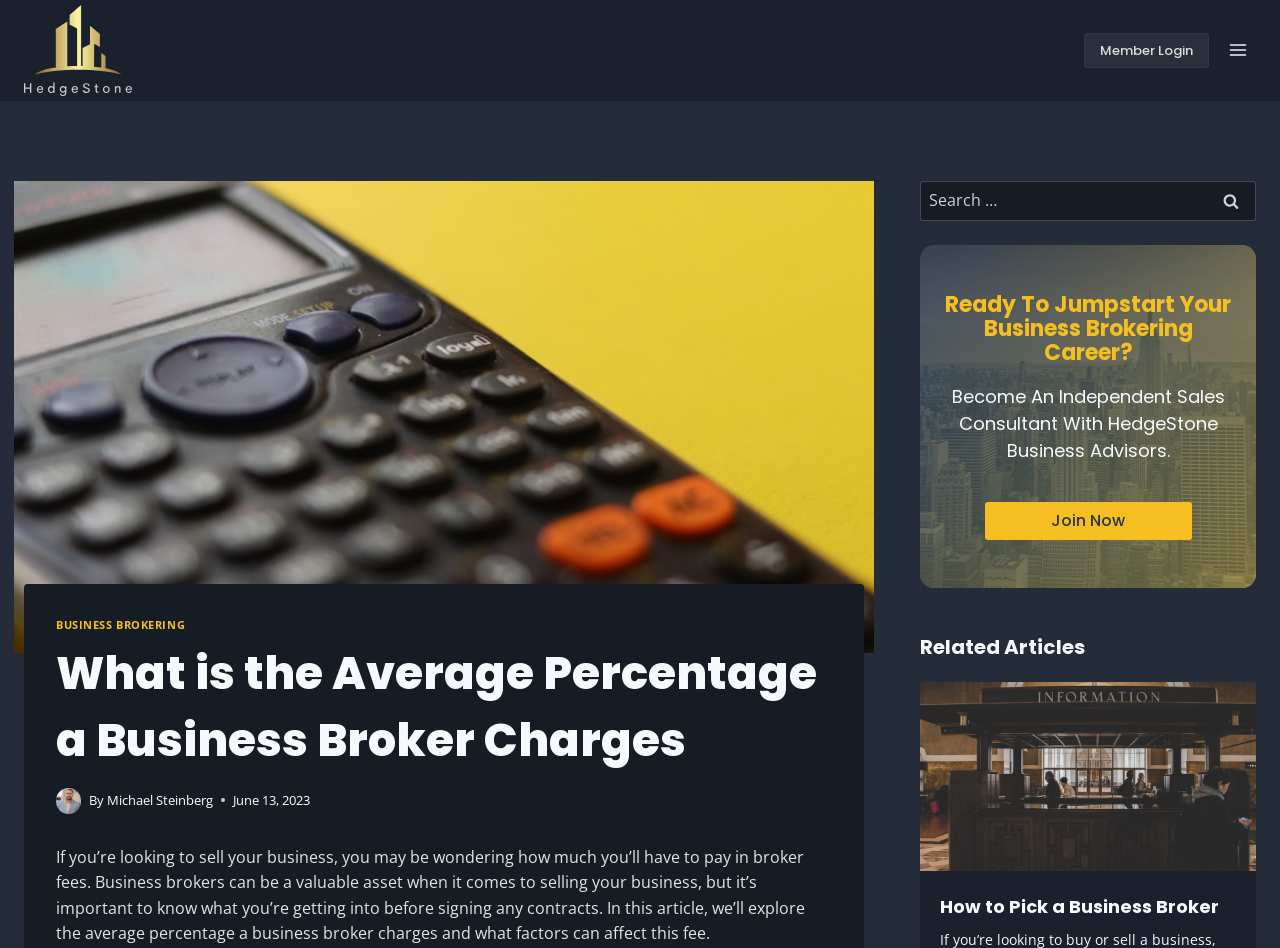Who is the author of the article?
Please ensure your answer to the question is detailed and covers all necessary aspects.

I found the author's name by looking at the link 'Michael Steinberg' which is located below the heading and above the static text that describes the article's content.